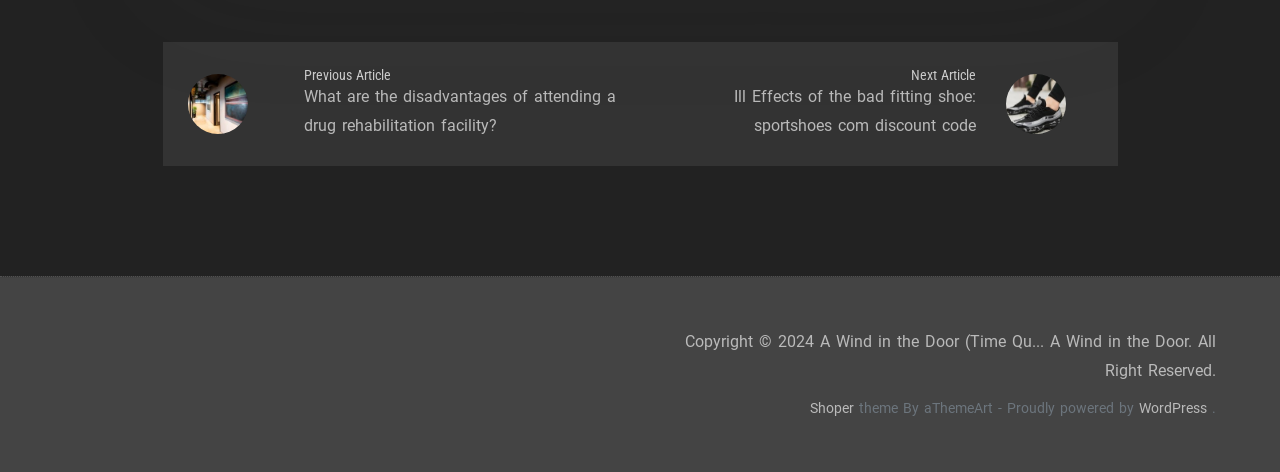Using the information in the image, could you please answer the following question in detail:
What is the position of the 'Shoper' link?

I found a link element with the text 'Shoper' at the bottom of the webpage, with a bounding box coordinate of [0.633, 0.847, 0.667, 0.883]. This indicates that the 'Shoper' link is located at the bottom center of the webpage.